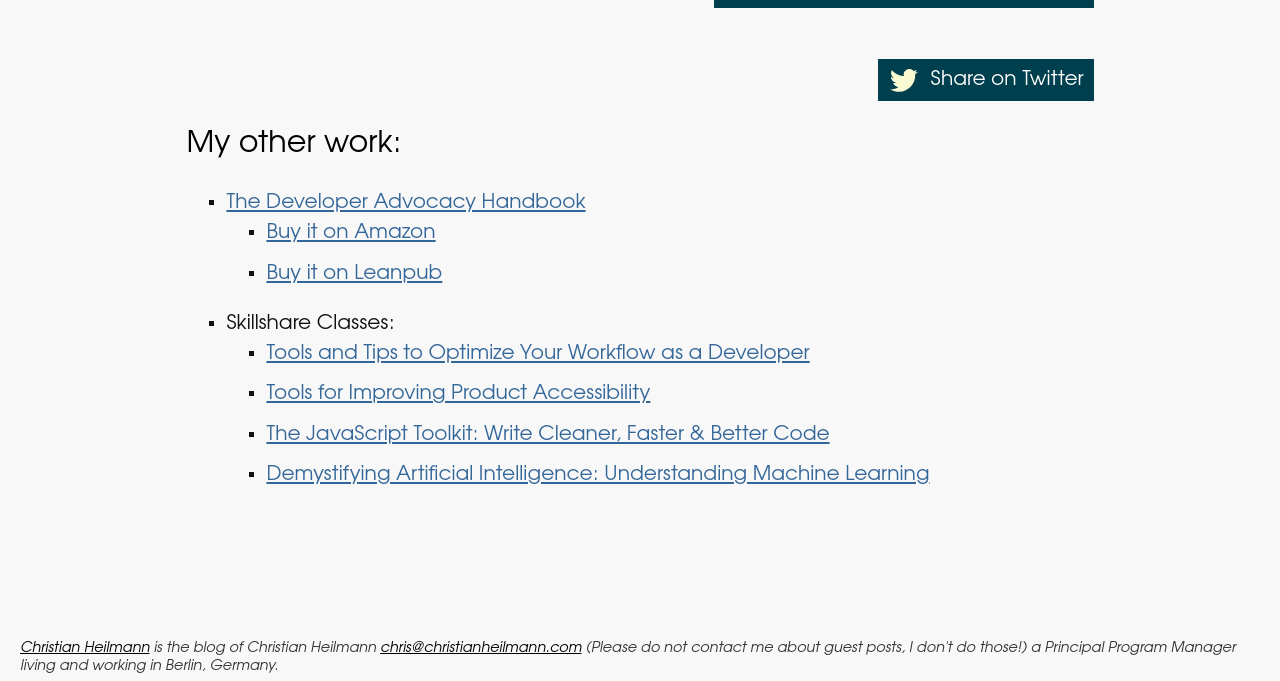Identify the bounding box coordinates of the region that should be clicked to execute the following instruction: "Buy it on Amazon".

[0.208, 0.328, 0.34, 0.357]